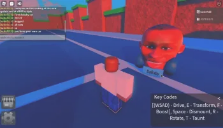Offer a detailed narrative of what is shown in the image.

In this vibrant screenshot from a Roblox game, a player navigates through a colorful virtual world featuring bold, red structures in the background. The player's character stands facing a large animated head, which likely serves as an interactive element or character within the game. A chat window in the upper left corner displays various player interactions, while the lower right corner reveals key controls for gameplay, indicating the movement and action commands for the user. The scene captures the engaging and imaginative aspect of Roblox, where players can explore, interact, and experience unique game mechanics.